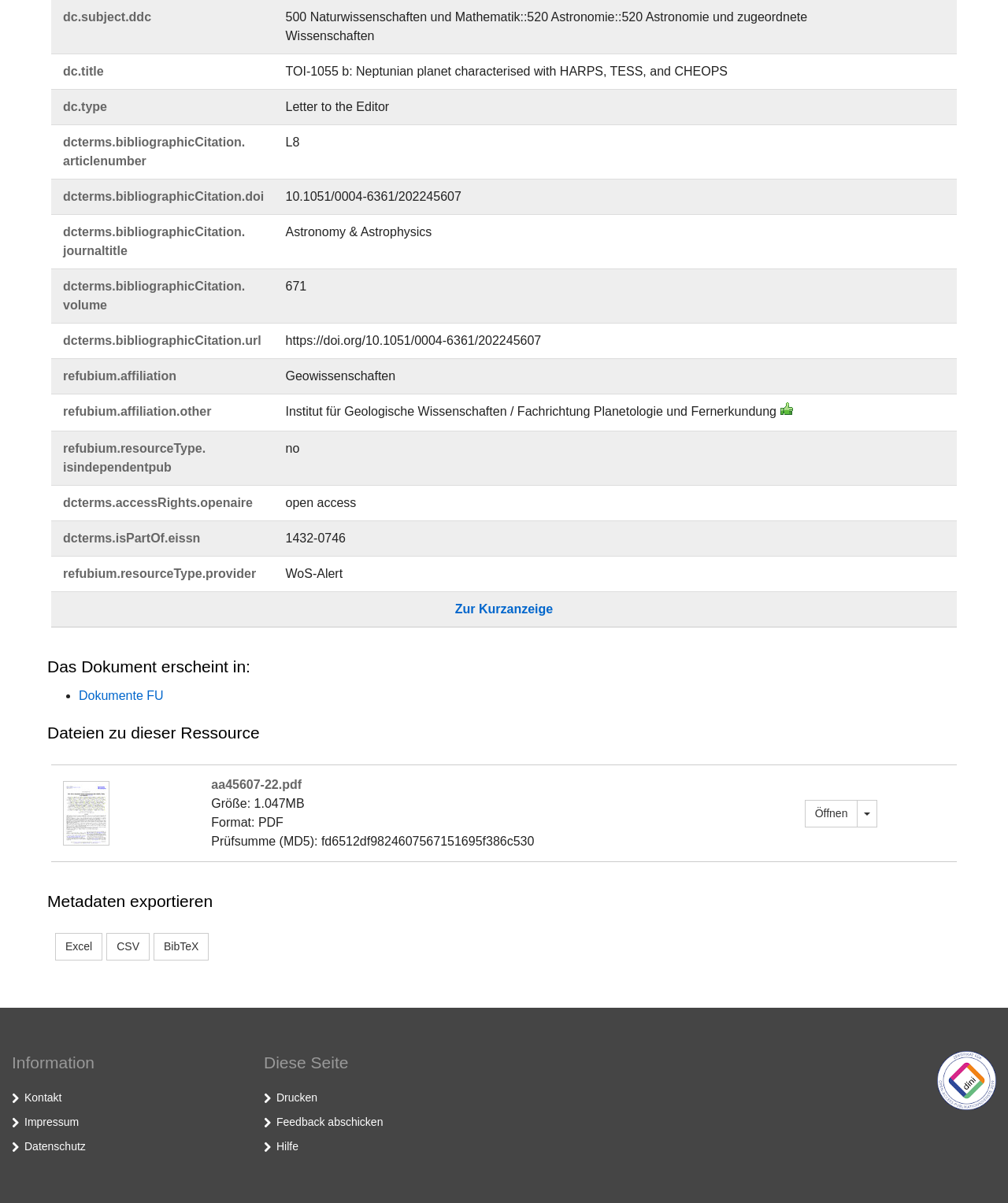What is the affiliation of the author?
From the image, respond using a single word or phrase.

Institut für Geologische Wissenschaften / Fachrichtung Planetologie und Fernerkundung